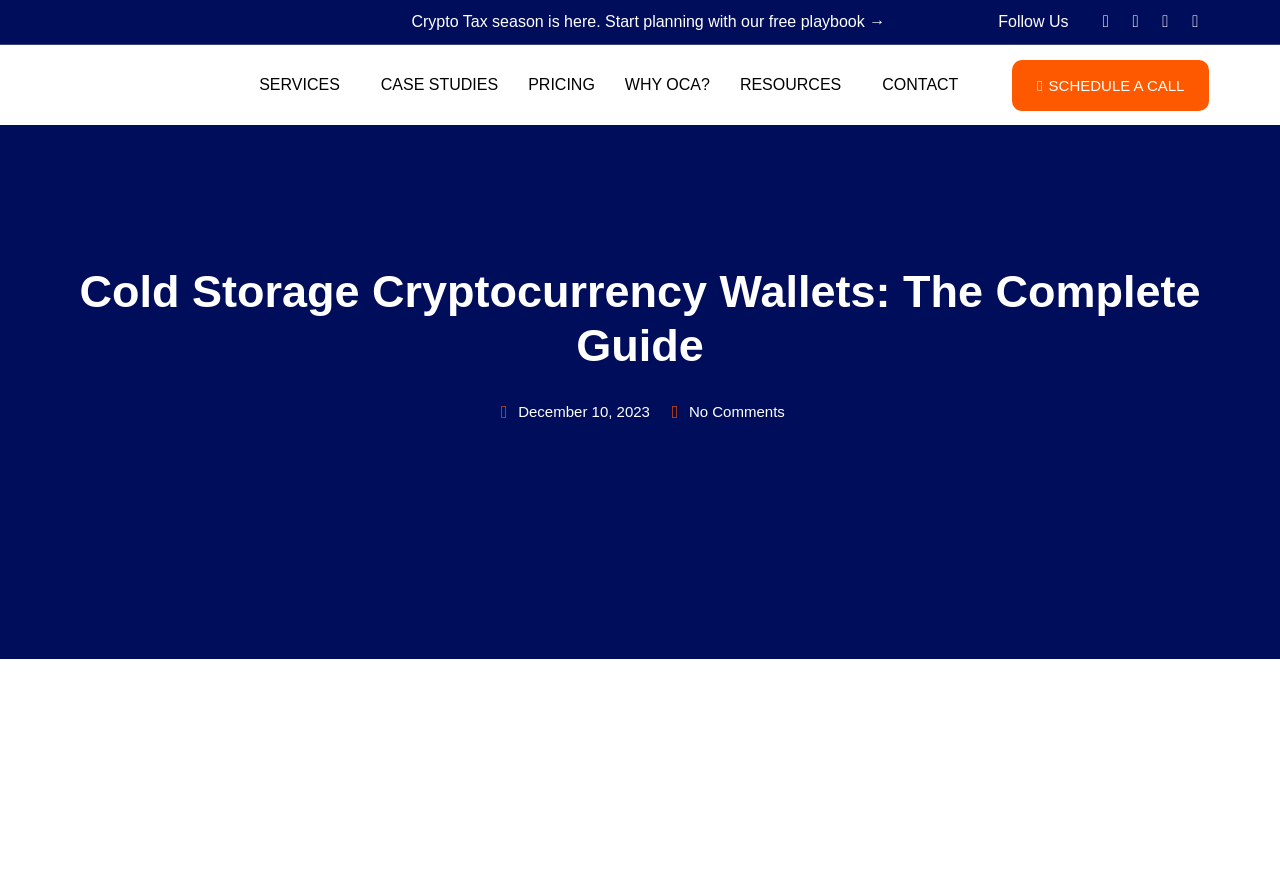What is the date mentioned on the page?
Look at the image and answer with only one word or phrase.

December 10, 2023